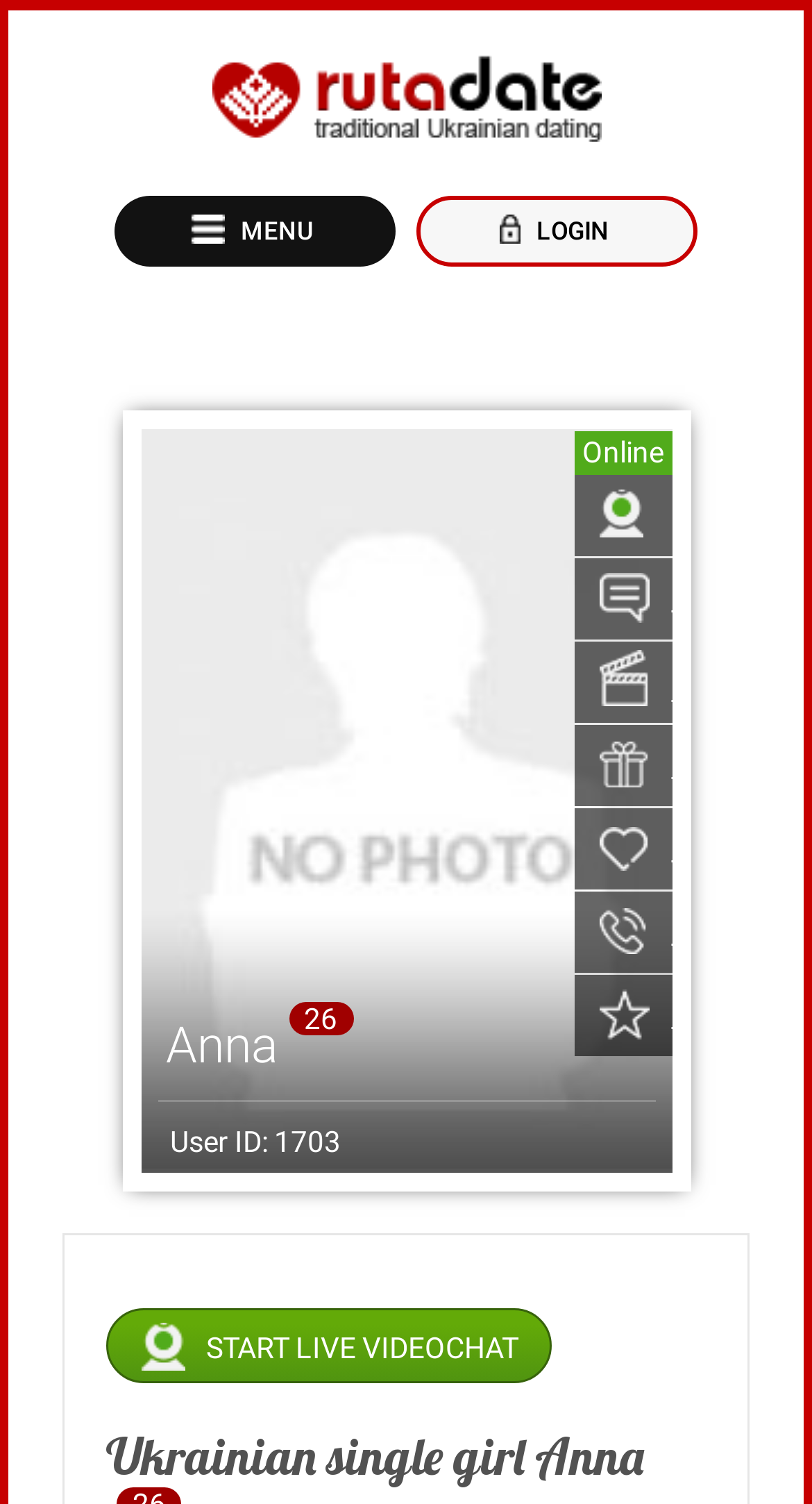Describe the entire webpage, focusing on both content and design.

This webpage appears to be a personal profile page of a woman named Anna, aged 26, from Kharkov, Ukraine. At the top of the page, there are several links, including "LOGIN", "MENU", "Ukrainian Brides", "Ladies Gallery", "Search", "Blog", and "Support", which are aligned horizontally across the page.

Below these links, there is a large image of Anna, which takes up most of the width of the page. The image is accompanied by a brief description of Anna, mentioning her physical characteristics, such as blue eyes and blonde hair, as well as her religious affiliation, Christianity.

To the right of the image, there is a small section with the text "Online", indicating Anna's current status. Below this, there is a section with Anna's name and age, "Anna" and "26", respectively.

Further down the page, there is a horizontal separator line, followed by a section with the text "User ID:" and a corresponding ID number, "1703". Finally, at the bottom of the page, there is a prominent link to "START LIVE VIDEOCHAT", which is likely a call-to-action for users to initiate a video conversation with Anna.

Overall, the page appears to be a personal profile page, showcasing Anna's information and providing a way for users to interact with her.